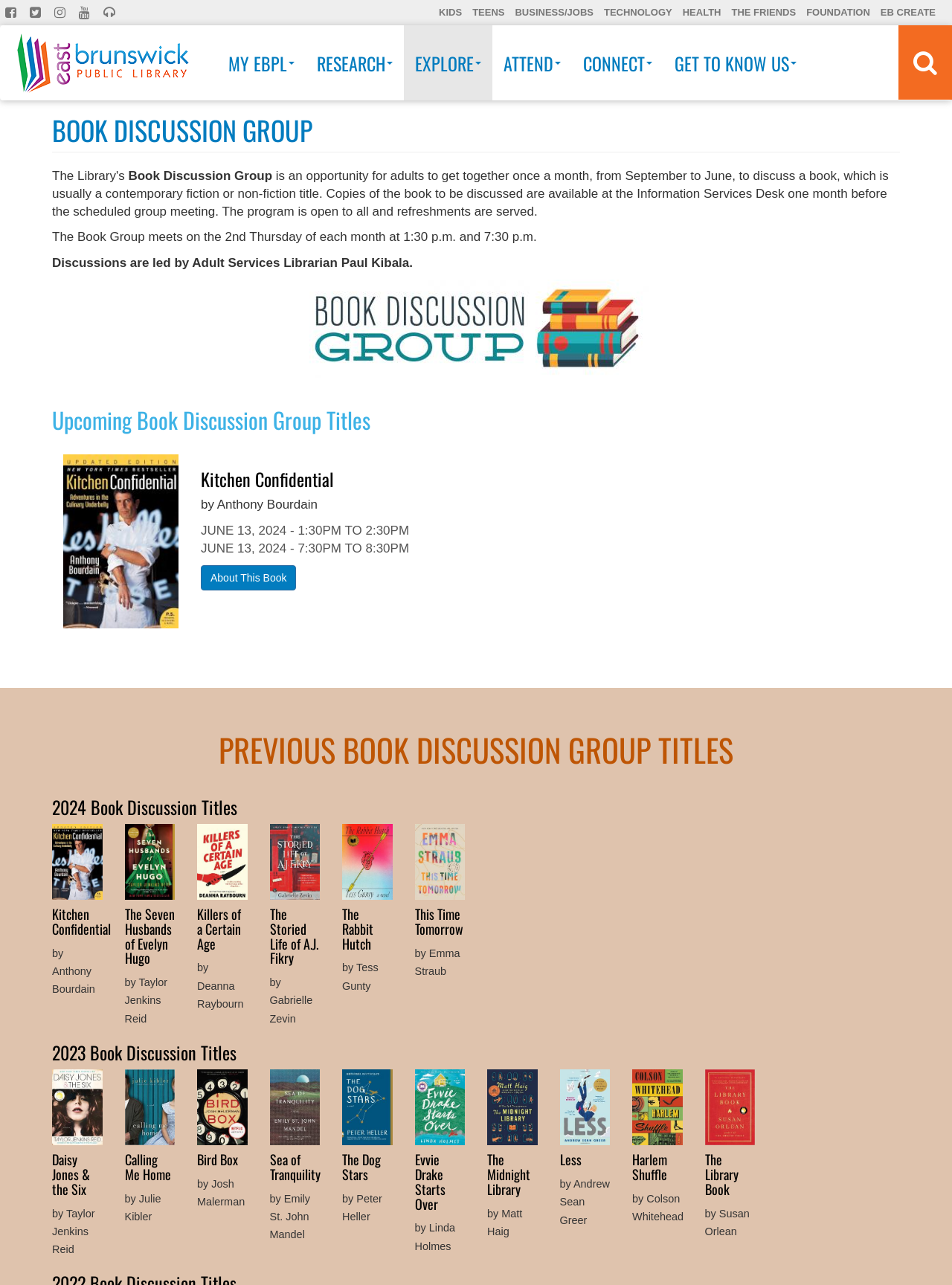Please provide a brief answer to the following inquiry using a single word or phrase:
What is the name of the book discussion group?

Book Discussion Group